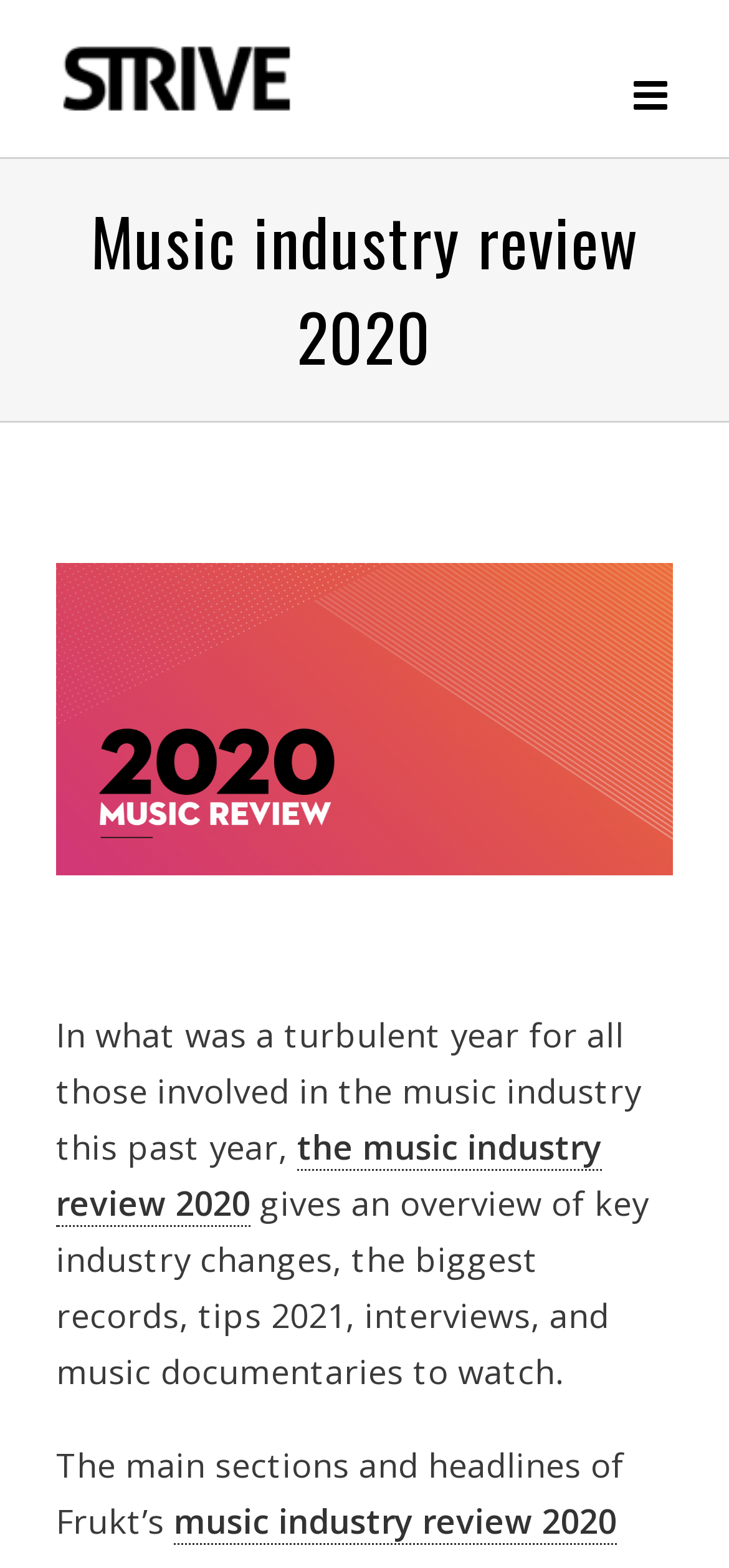Who is the sponsor of the webpage?
Please provide a detailed and comprehensive answer to the question.

The sponsor of the webpage can be determined by looking at the link 'Strive Sponsorship, UK' at the top of the webpage, which suggests that Strive Sponsorship, UK is the sponsor of the webpage.